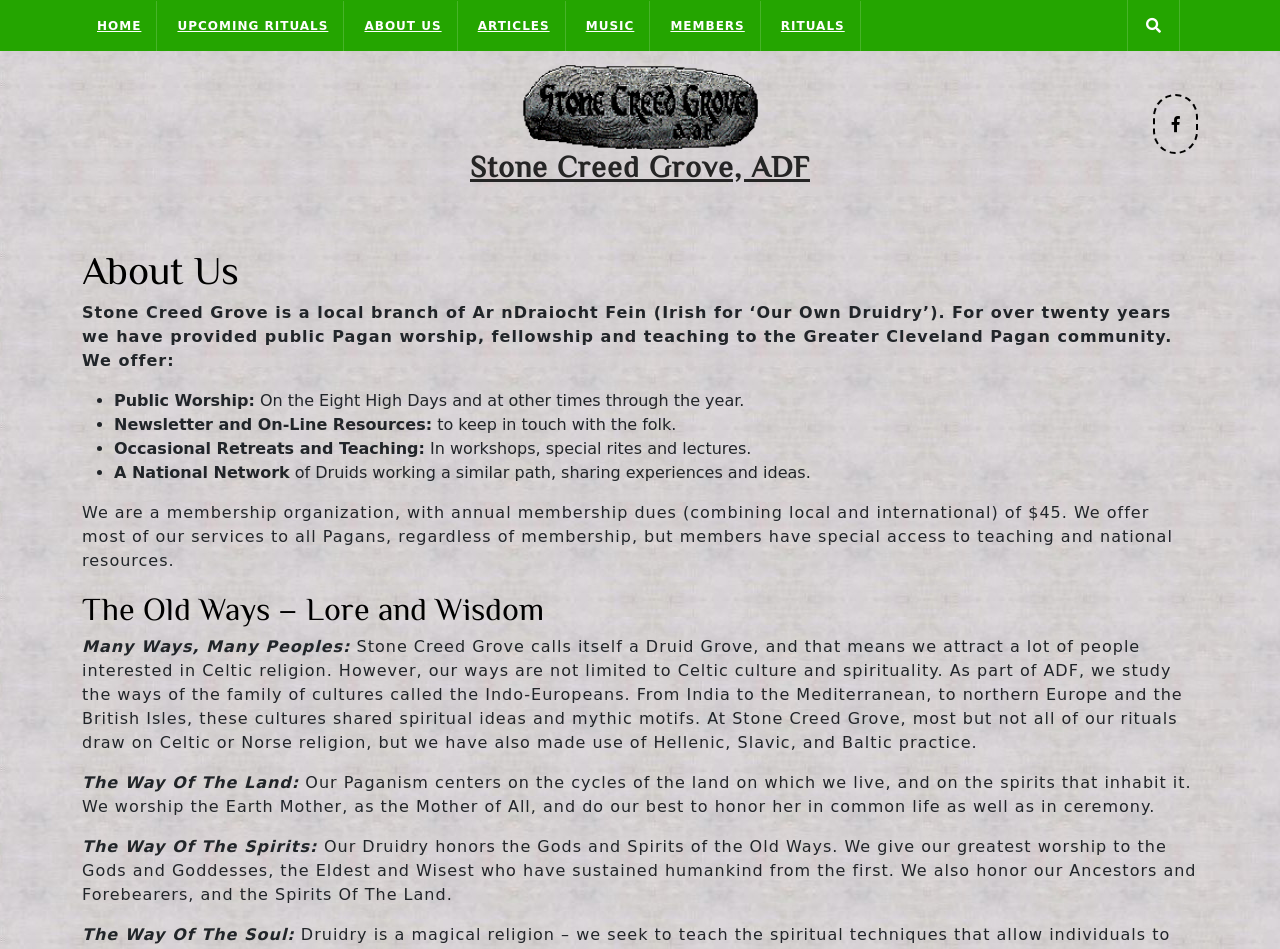Please determine the bounding box coordinates for the UI element described here. Use the format (top-left x, top-left y, bottom-right x, bottom-right y) with values bounded between 0 and 1: alt="Stone Creed Grove, ADF"

[0.406, 0.102, 0.594, 0.122]